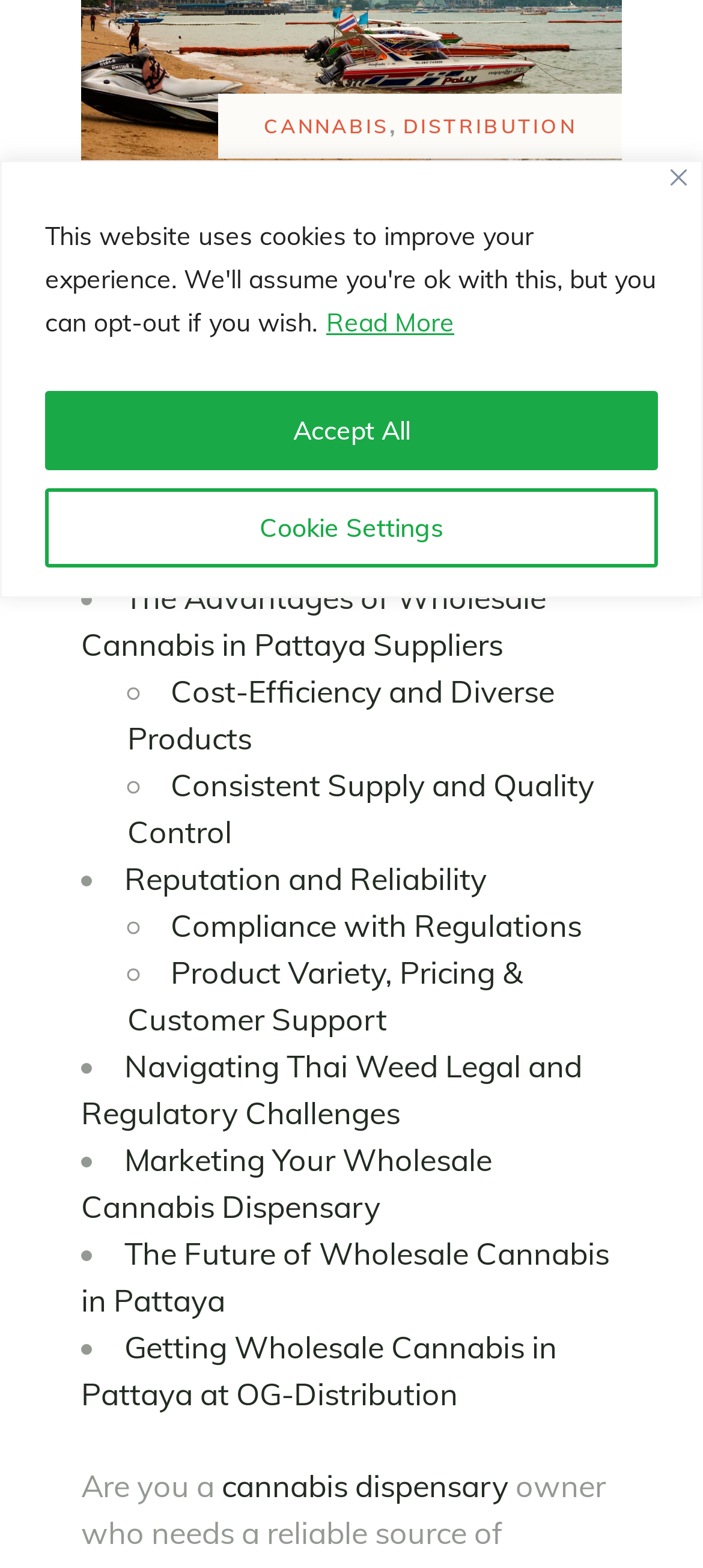Identify the bounding box coordinates for the UI element that matches this description: "OG Distribution".

[0.554, 0.173, 0.863, 0.189]